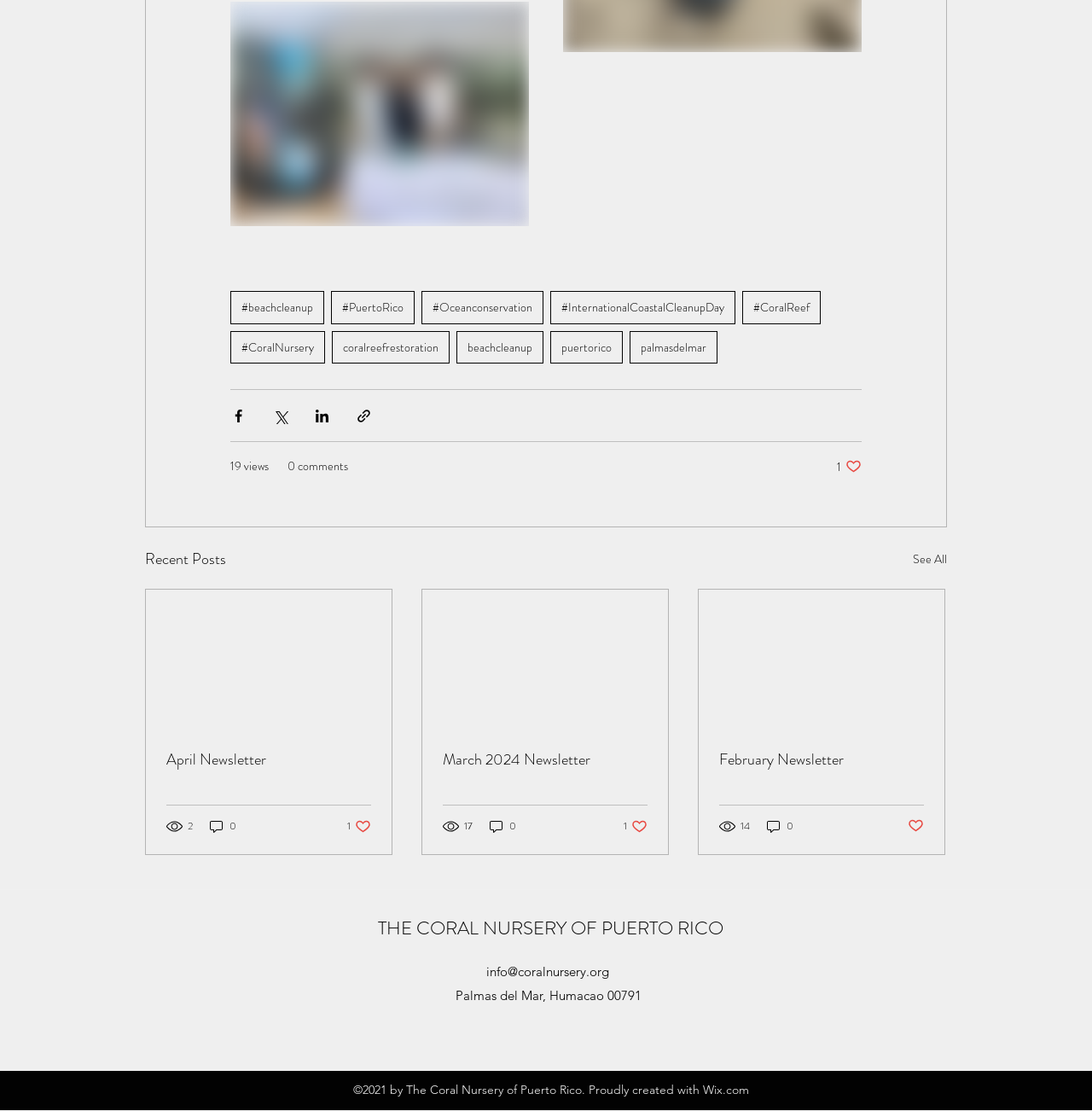How many views does the March 2024 Newsletter have? Look at the image and give a one-word or short phrase answer.

17